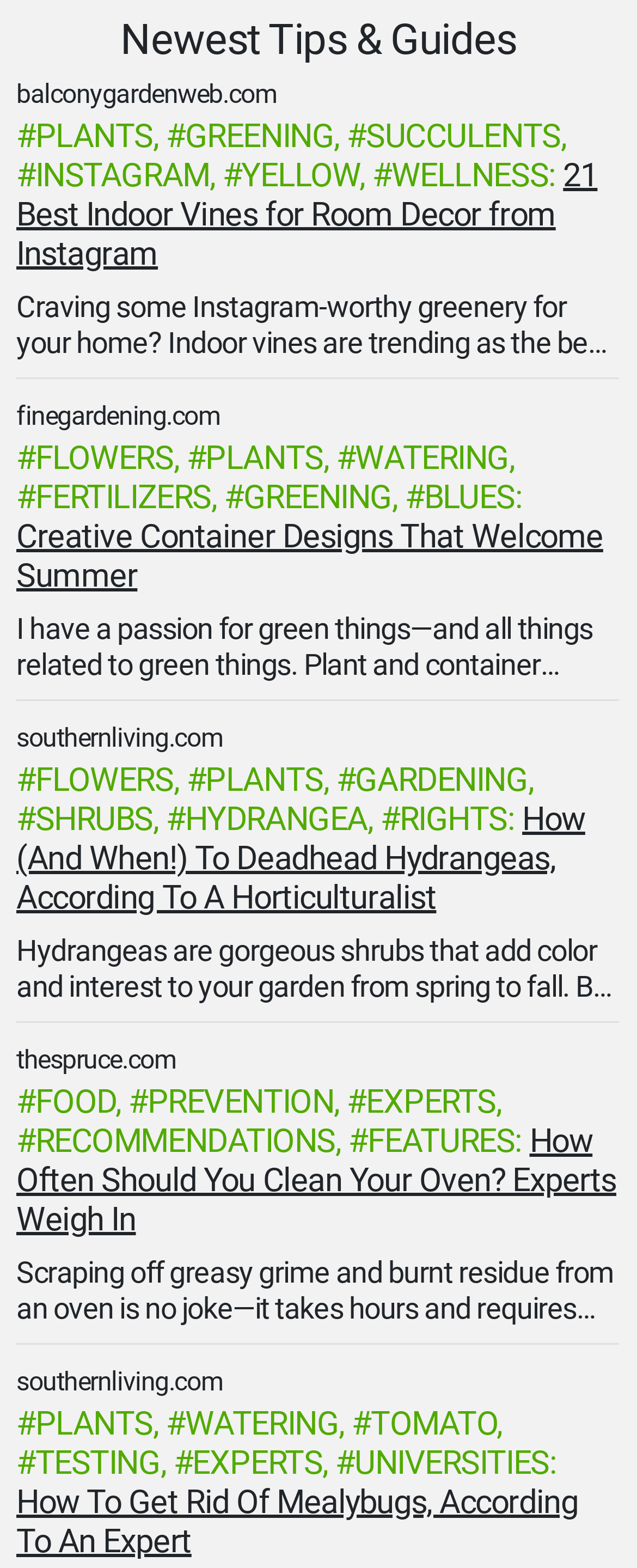Locate the bounding box coordinates of the element you need to click to accomplish the task described by this instruction: "Go to 'How (And When!) To Deadhead Hydrangeas, According To A Horticulturalist'".

[0.026, 0.51, 0.919, 0.585]